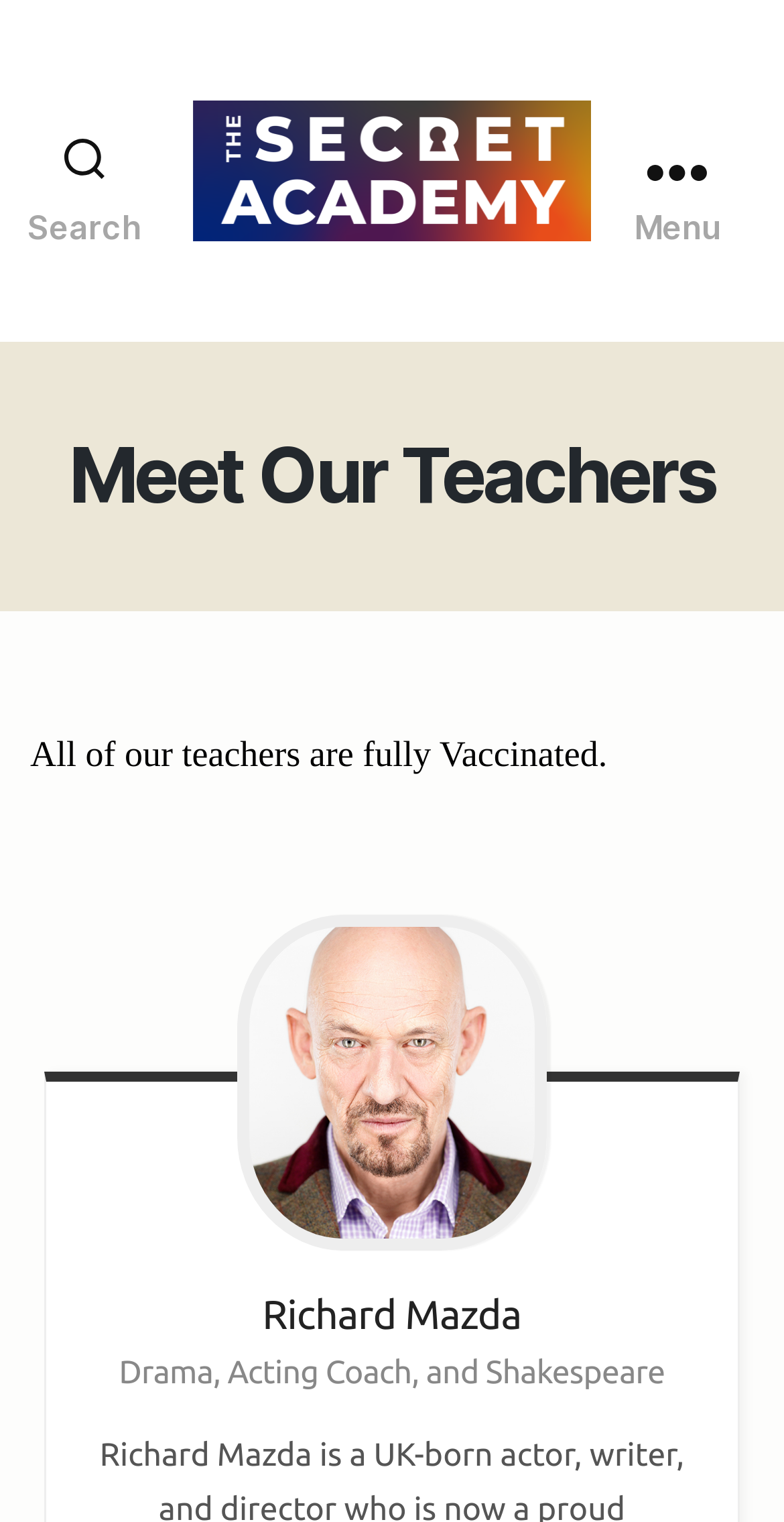Please look at the image and answer the question with a detailed explanation: What is Mazda's position?

Mazda is listed alongside Richard, and there is no other information provided about Mazda's role, so it can be inferred that Mazda is also a teacher.